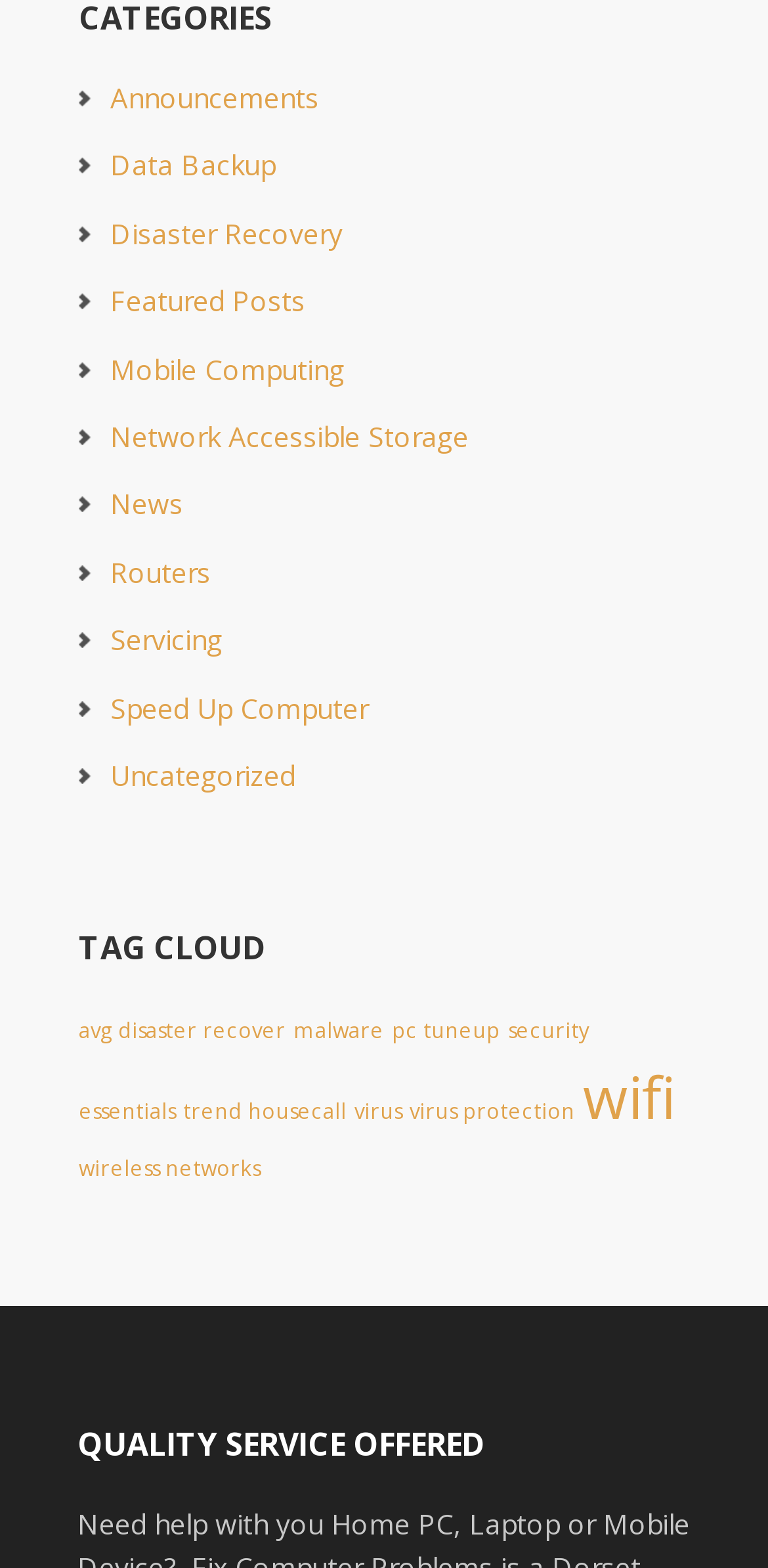Bounding box coordinates are specified in the format (top-left x, top-left y, bottom-right x, bottom-right y). All values are floating point numbers bounded between 0 and 1. Please provide the bounding box coordinate of the region this sentence describes: Create Account

None